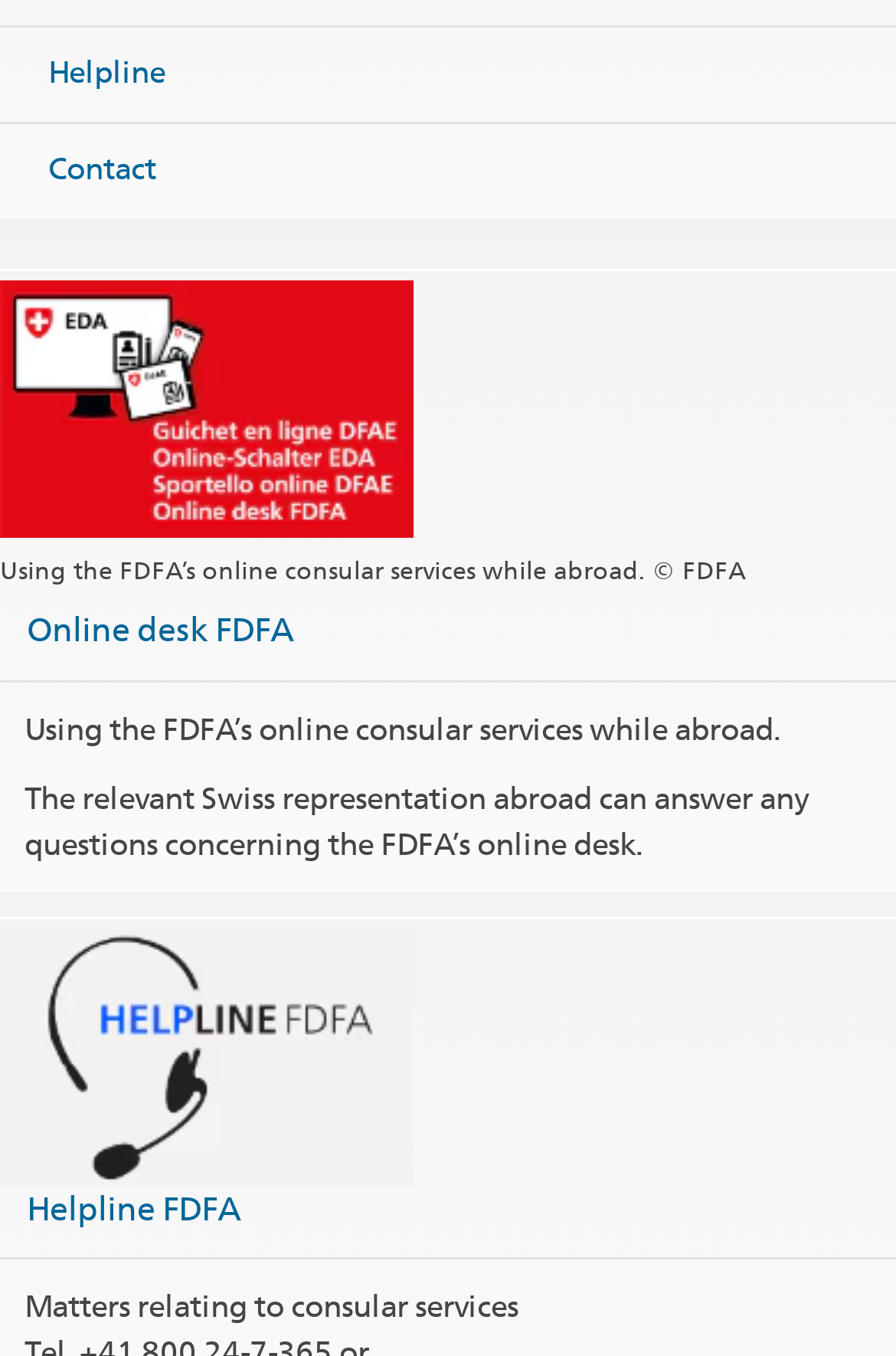Please identify the bounding box coordinates of the area I need to click to accomplish the following instruction: "Check the Opening hours".

[0.076, 0.606, 0.323, 0.632]